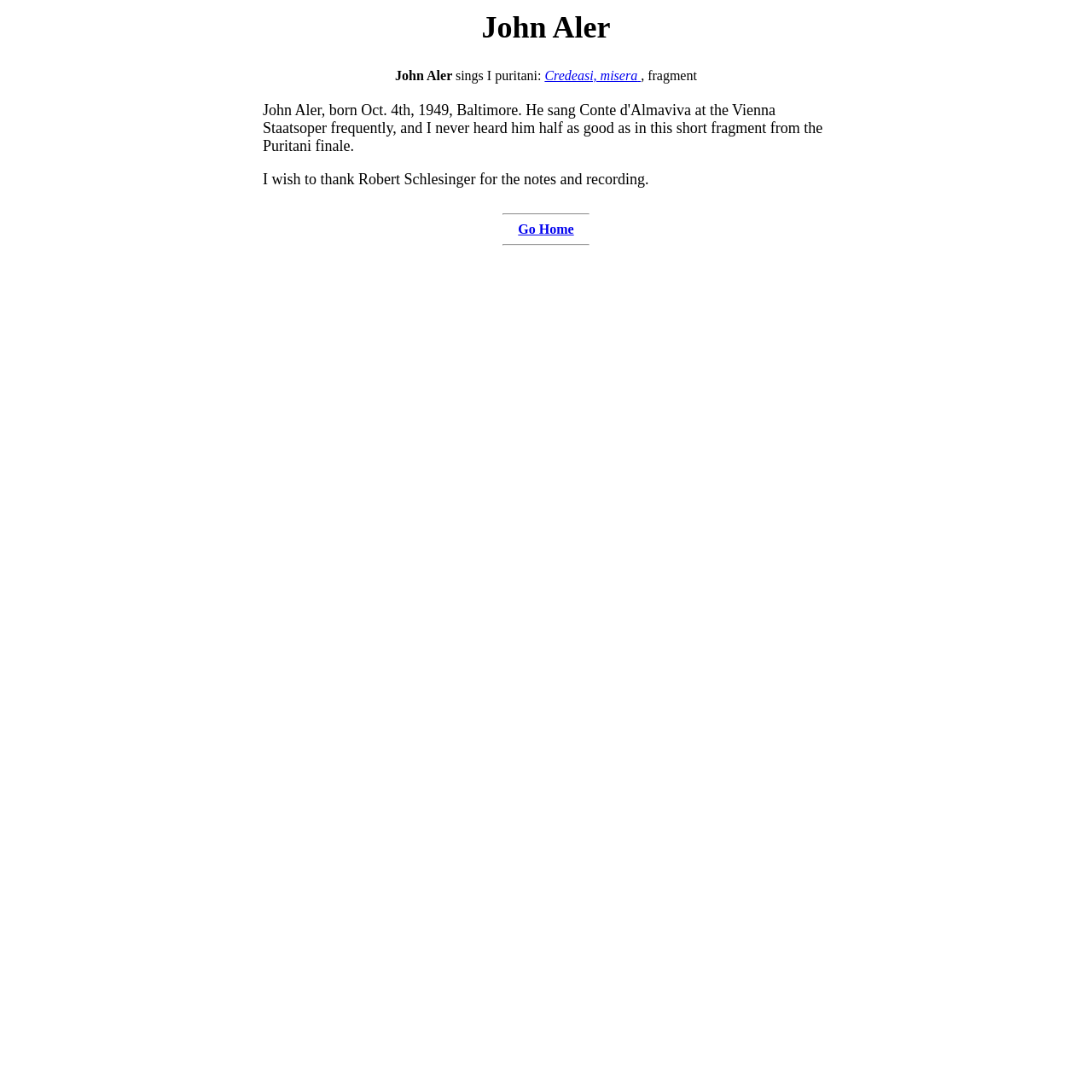What is the purpose of the link 'Go Home'?
Refer to the image and offer an in-depth and detailed answer to the question.

The link 'Go Home' is present below the main content, which suggests that it is a navigation link. Its purpose is likely to take the user back to the homepage of the website.